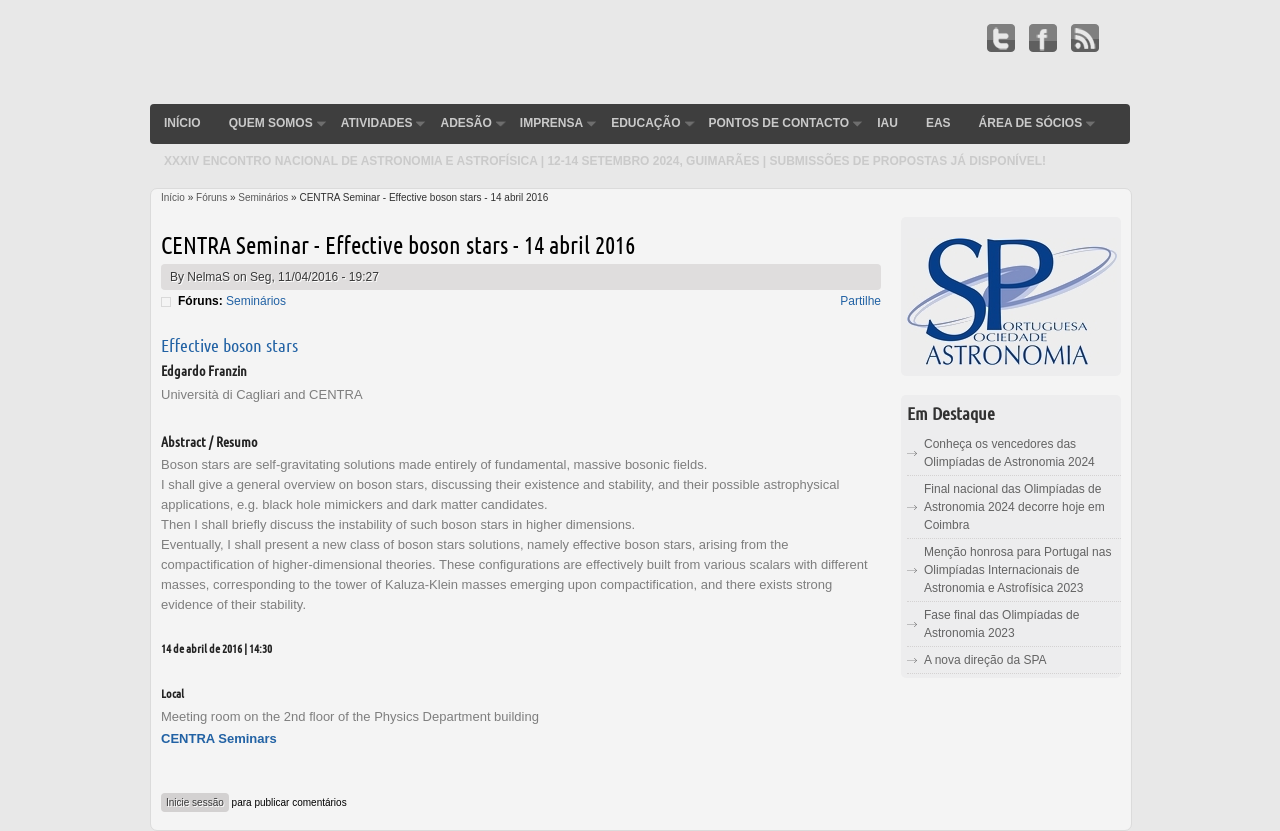Generate the text content of the main headline of the webpage.

CENTRA Seminar - Effective boson stars - 14 abril 2016